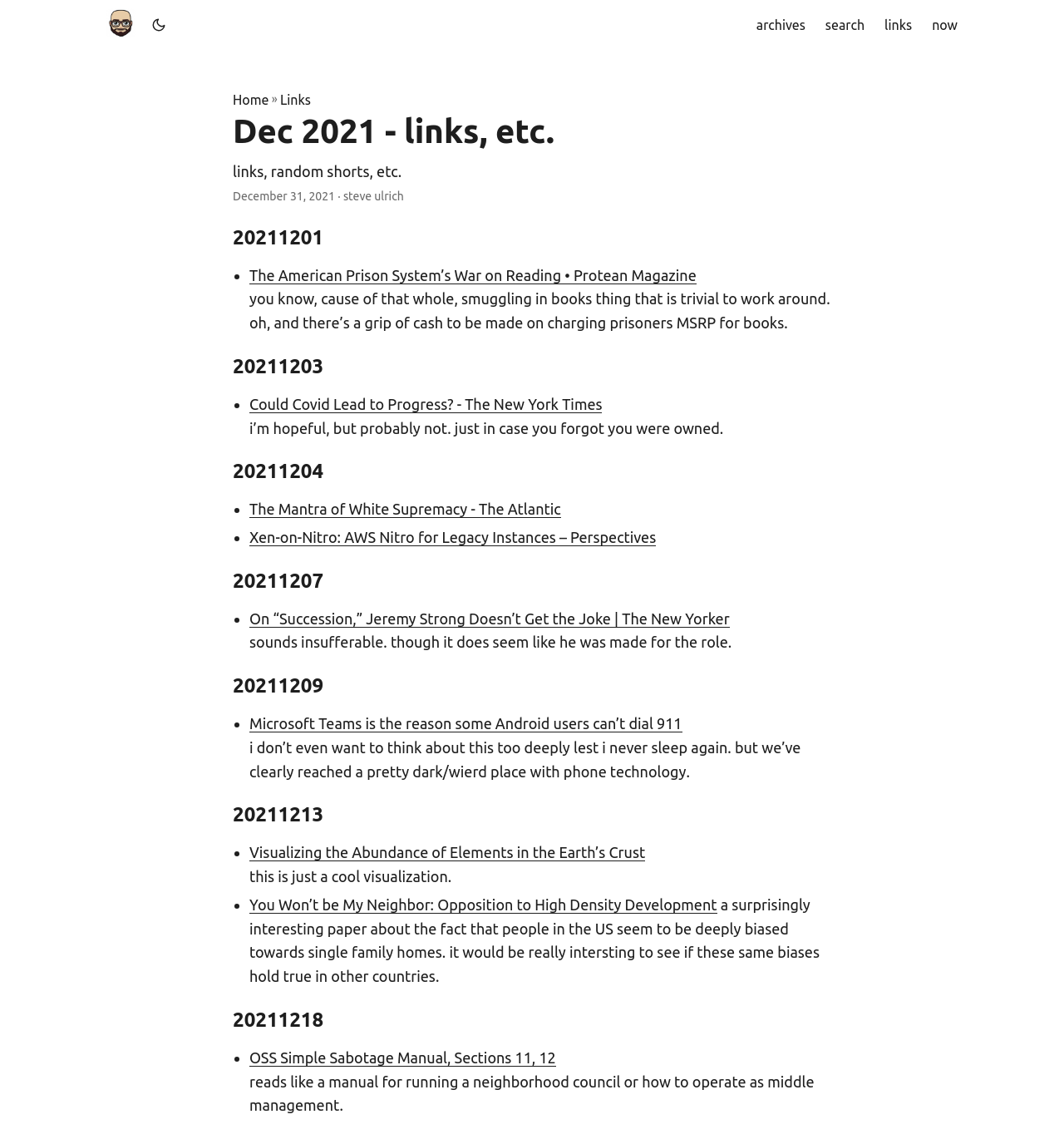Can you determine the bounding box coordinates of the area that needs to be clicked to fulfill the following instruction: "click the logo"?

[0.1, 0.0, 0.134, 0.044]